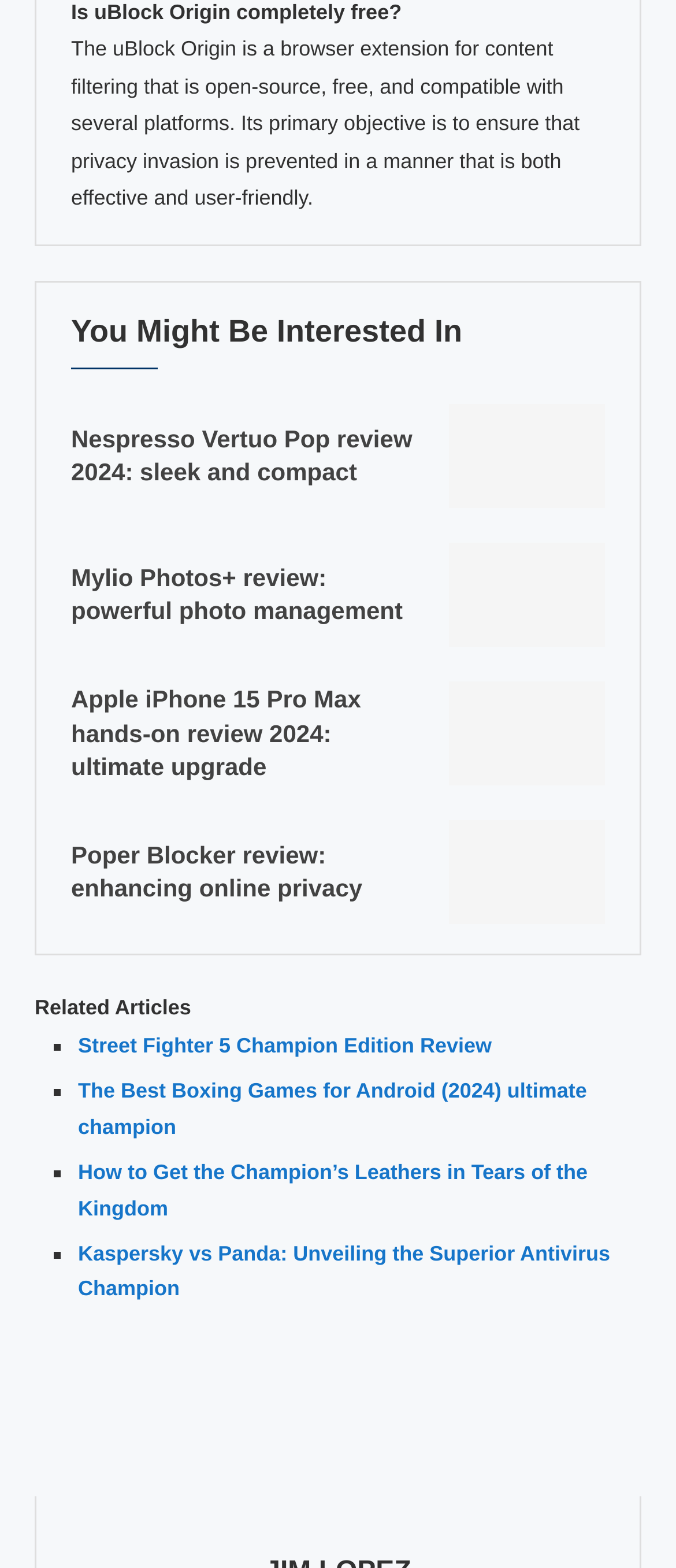Can you determine the bounding box coordinates of the area that needs to be clicked to fulfill the following instruction: "Share on Facebook"?

[0.425, 0.905, 0.5, 0.941]